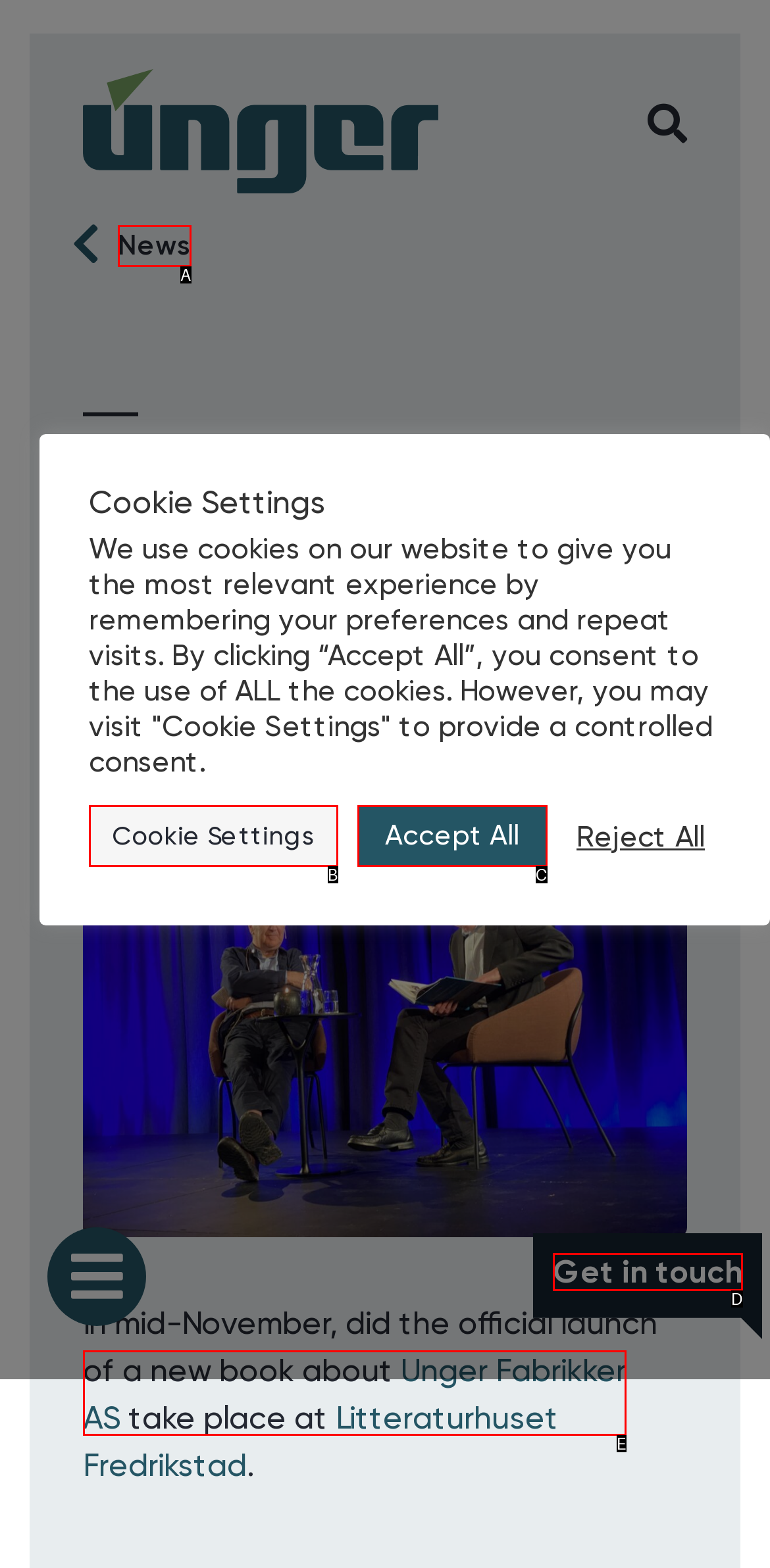Tell me which option best matches this description: Unger Fabrikker AS
Answer with the letter of the matching option directly from the given choices.

E